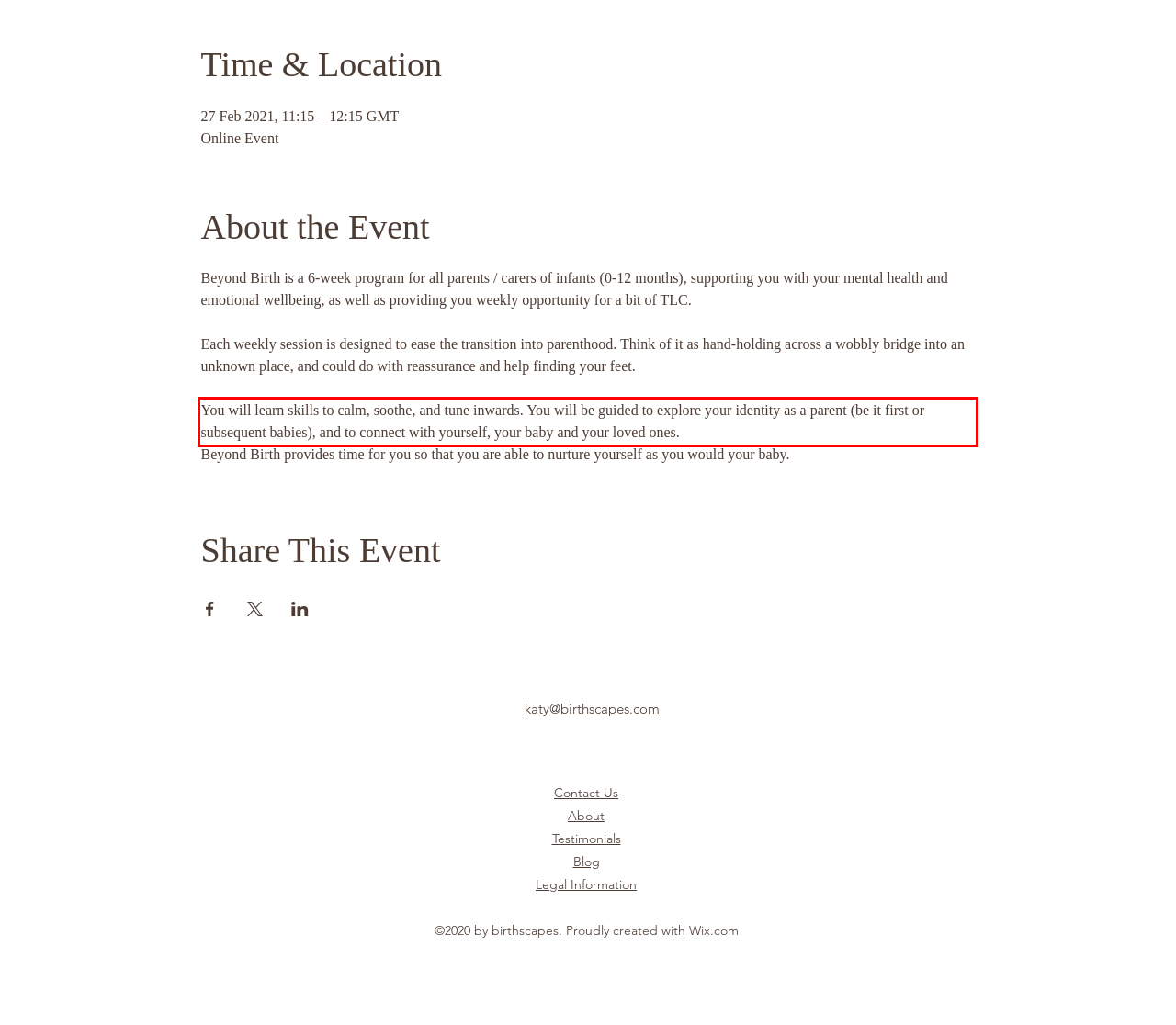Please identify and extract the text from the UI element that is surrounded by a red bounding box in the provided webpage screenshot.

You will learn skills to calm, soothe, and tune inwards. You will be guided to explore your identity as a parent (be it first or subsequent babies), and to connect with yourself, your baby and your loved ones.